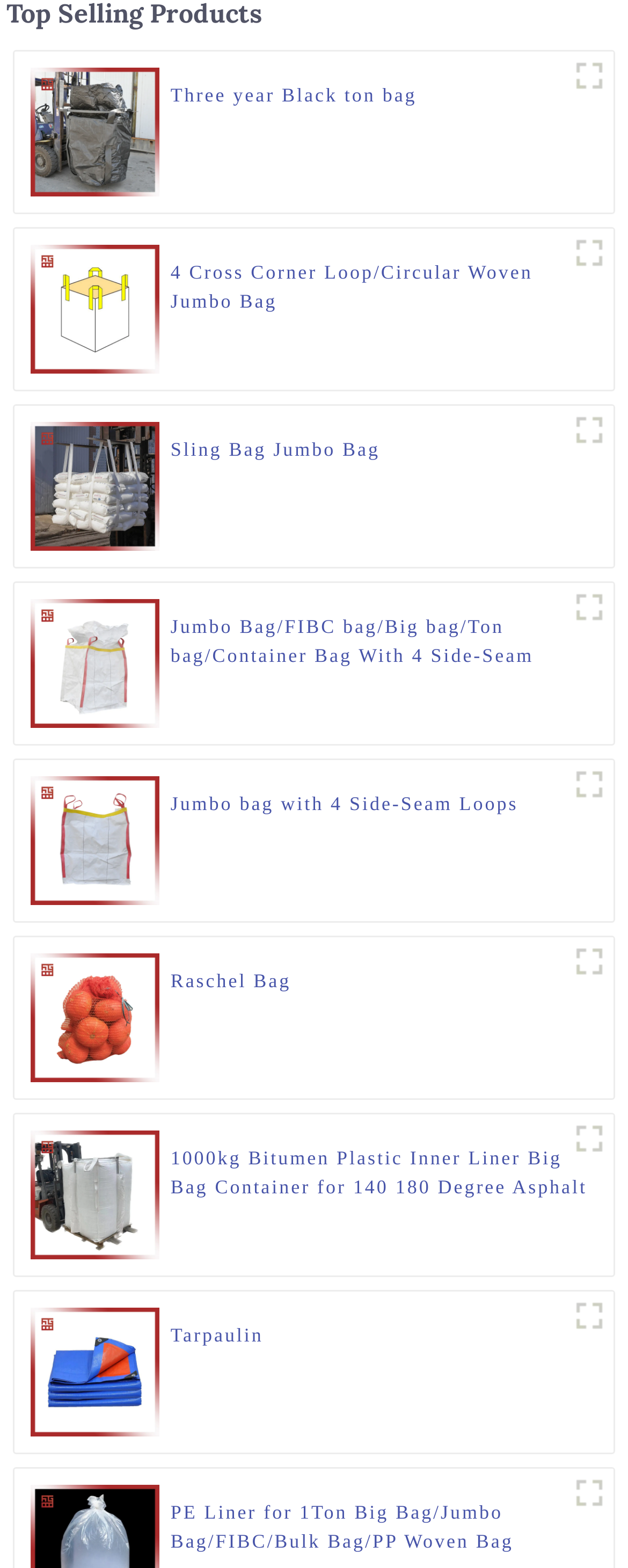Could you determine the bounding box coordinates of the clickable element to complete the instruction: "View Three year Black ton bag"? Provide the coordinates as four float numbers between 0 and 1, i.e., [left, top, right, bottom].

[0.272, 0.051, 0.664, 0.088]